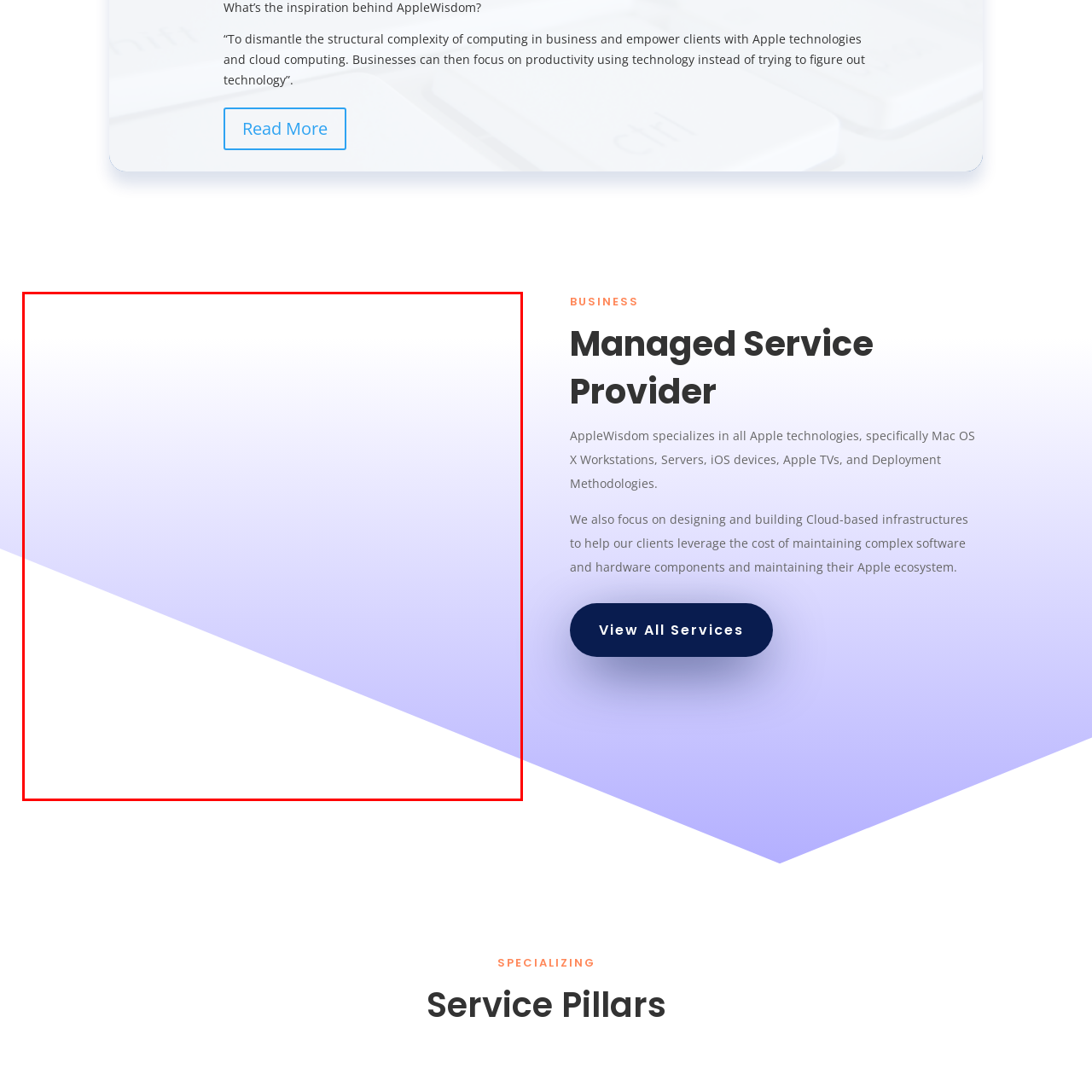Provide a comprehensive description of the image highlighted within the red bounding box.

The image features a soothing gradient background, transitioning from a soft white at the top to a light lavender at the bottom. This design creates a calm and professional aesthetic, perfectly complementing the surrounding text and headings. 

The accompanying content emphasizes AppleWisdom’s commitment to simplifying the complexities of technology for businesses. The focus on empowering clients with Apple technologies and cloud computing allows businesses to redirect their efforts toward enhancing productivity rather than grappling with technological challenges. The headings nearby, such as "BUSINESS" and "Managed Service Provider," alongside engaging text about the company’s specialization in Apple products and cloud infrastructure, enhance this theme of streamlined efficiency. Overall, this visual element seamlessly blends into a narrative focused on innovation and service excellence in the tech industry.